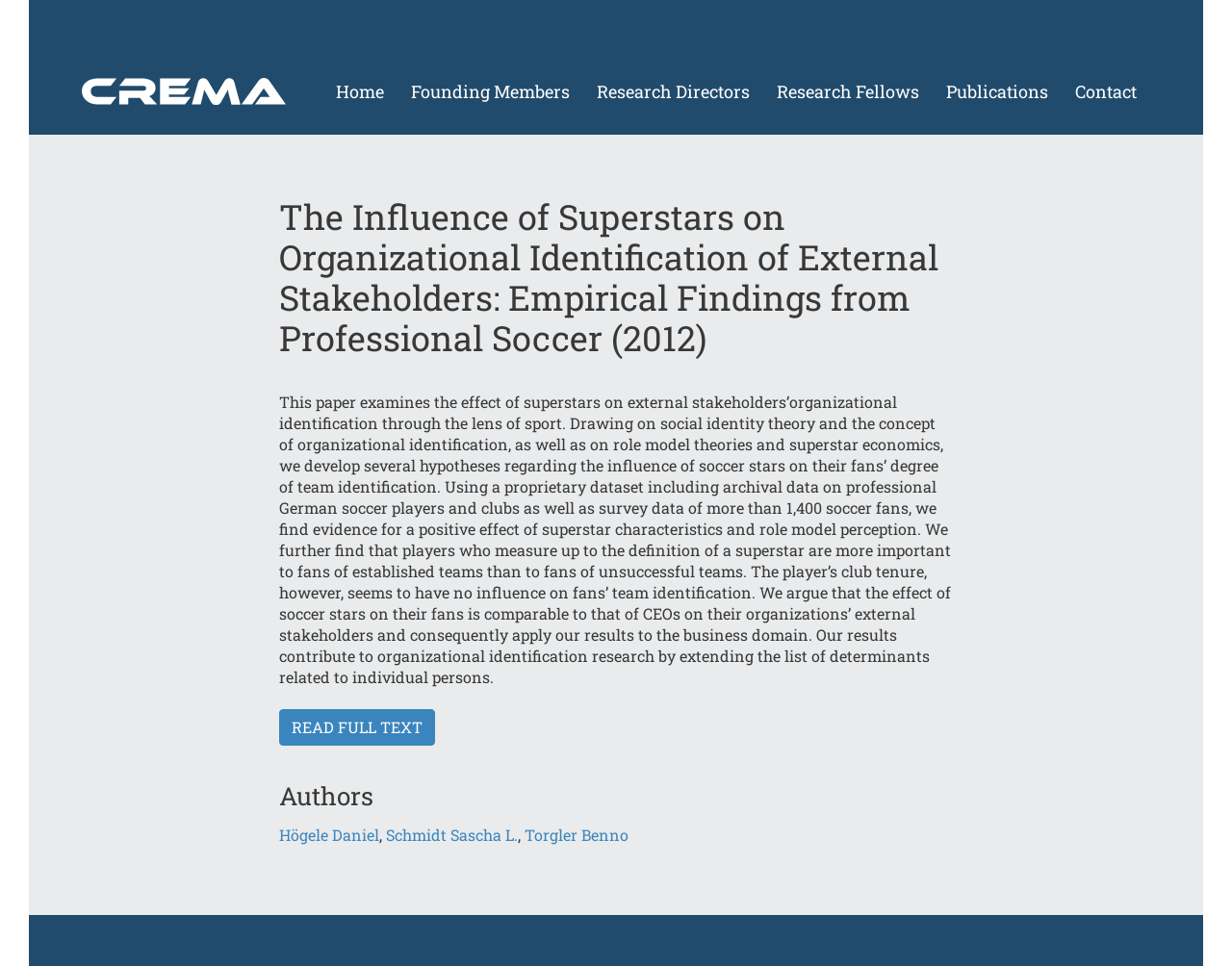What is the name of the organization mentioned at the top of the page?
Kindly offer a comprehensive and detailed response to the question.

I saw the link and image at the top of the page with the text 'CREMA', which suggests that it is the name of the organization.